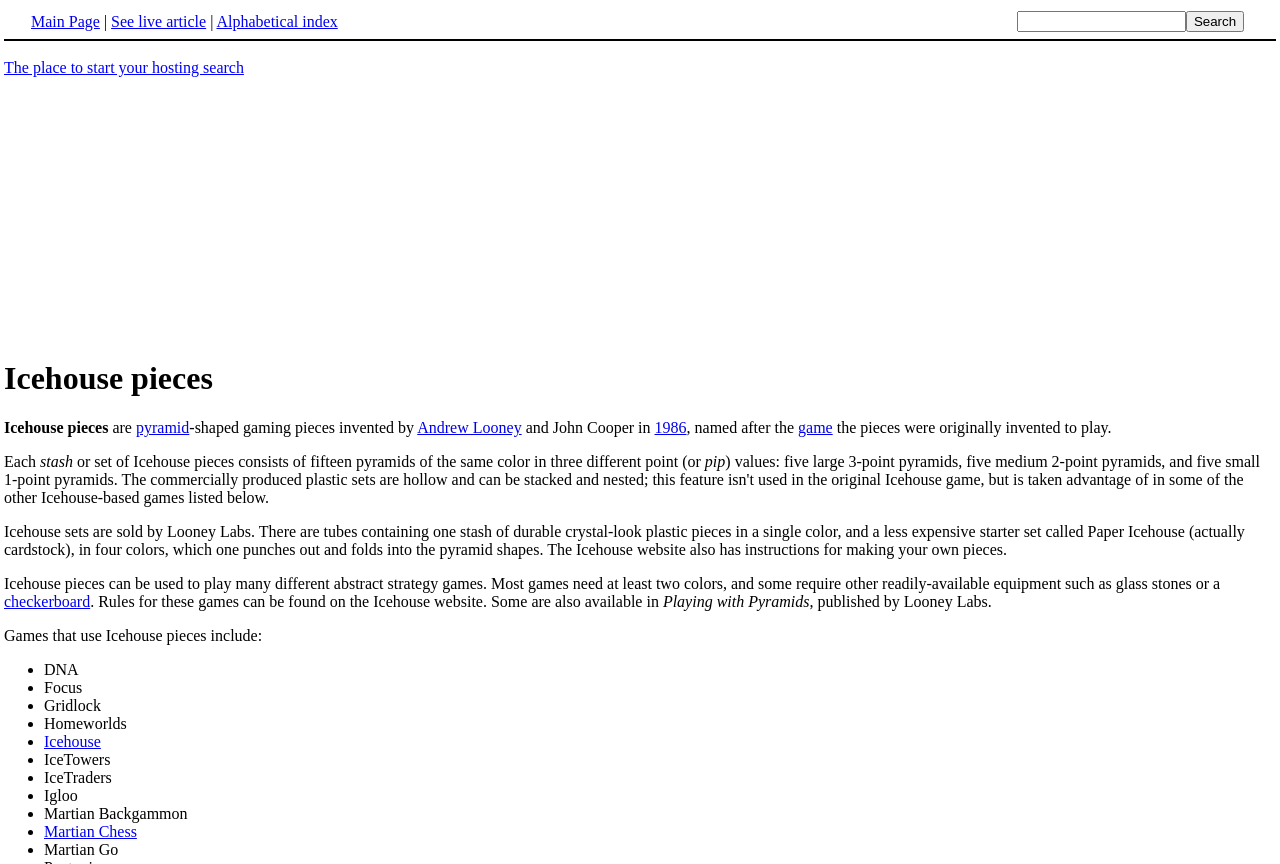Kindly determine the bounding box coordinates for the area that needs to be clicked to execute this instruction: "Go to the main page".

[0.024, 0.014, 0.078, 0.034]